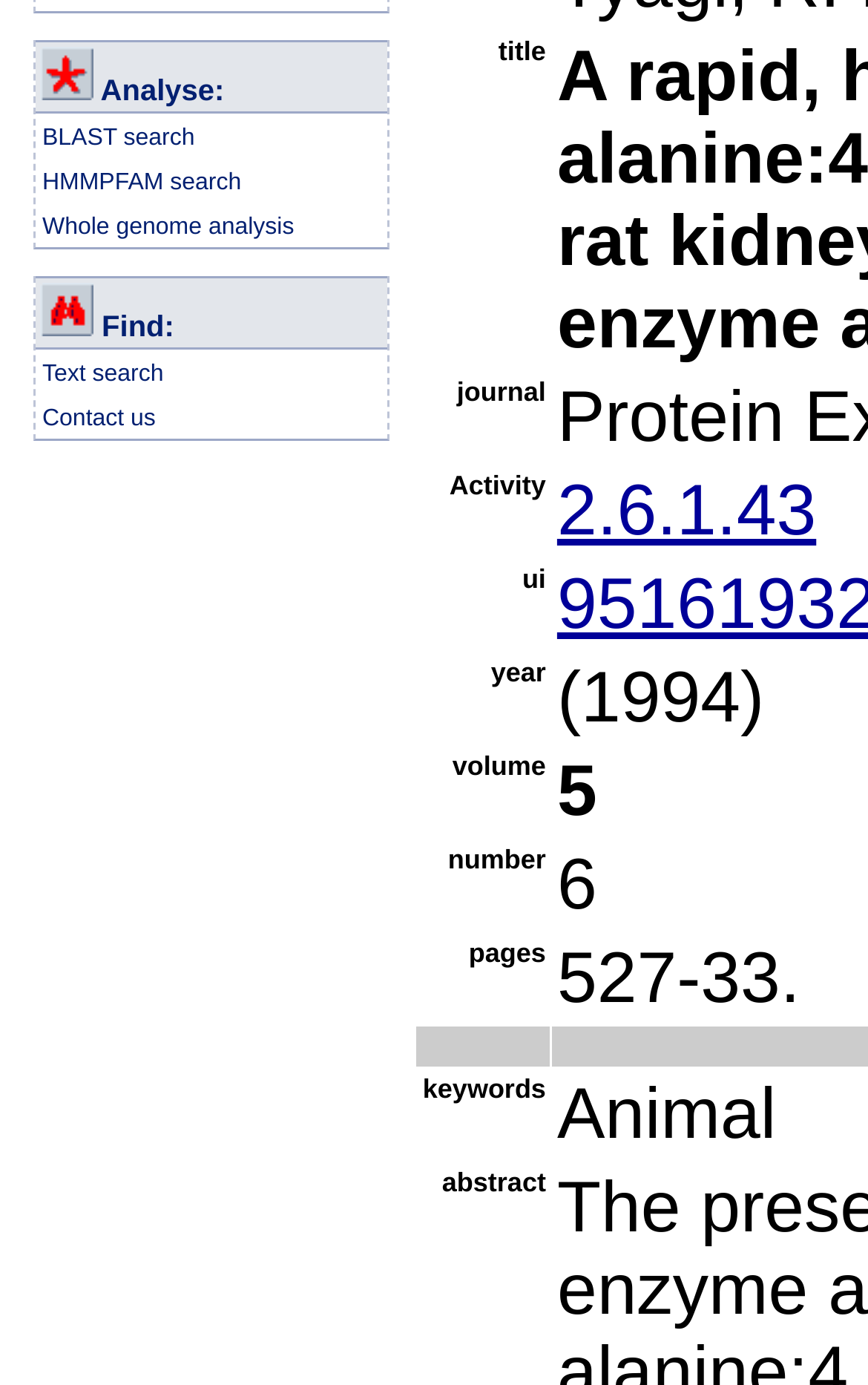Identify the bounding box for the given UI element using the description provided. Coordinates should be in the format (top-left x, top-left y, bottom-right x, bottom-right y) and must be between 0 and 1. Here is the description: 2.6.1.43

[0.642, 0.339, 0.94, 0.397]